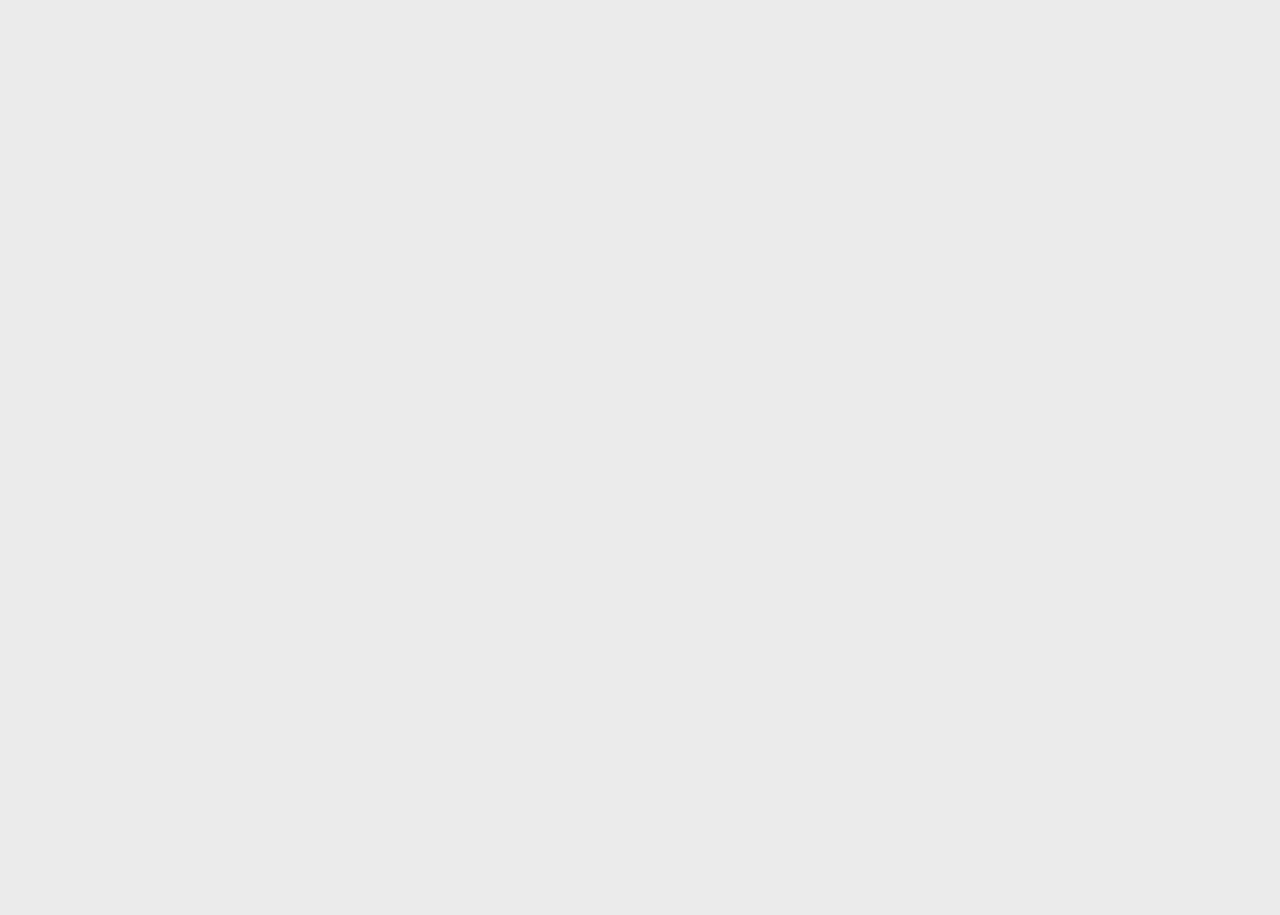Please identify the coordinates of the bounding box that should be clicked to fulfill this instruction: "View 'Reports & research'".

[0.062, 0.693, 0.179, 0.716]